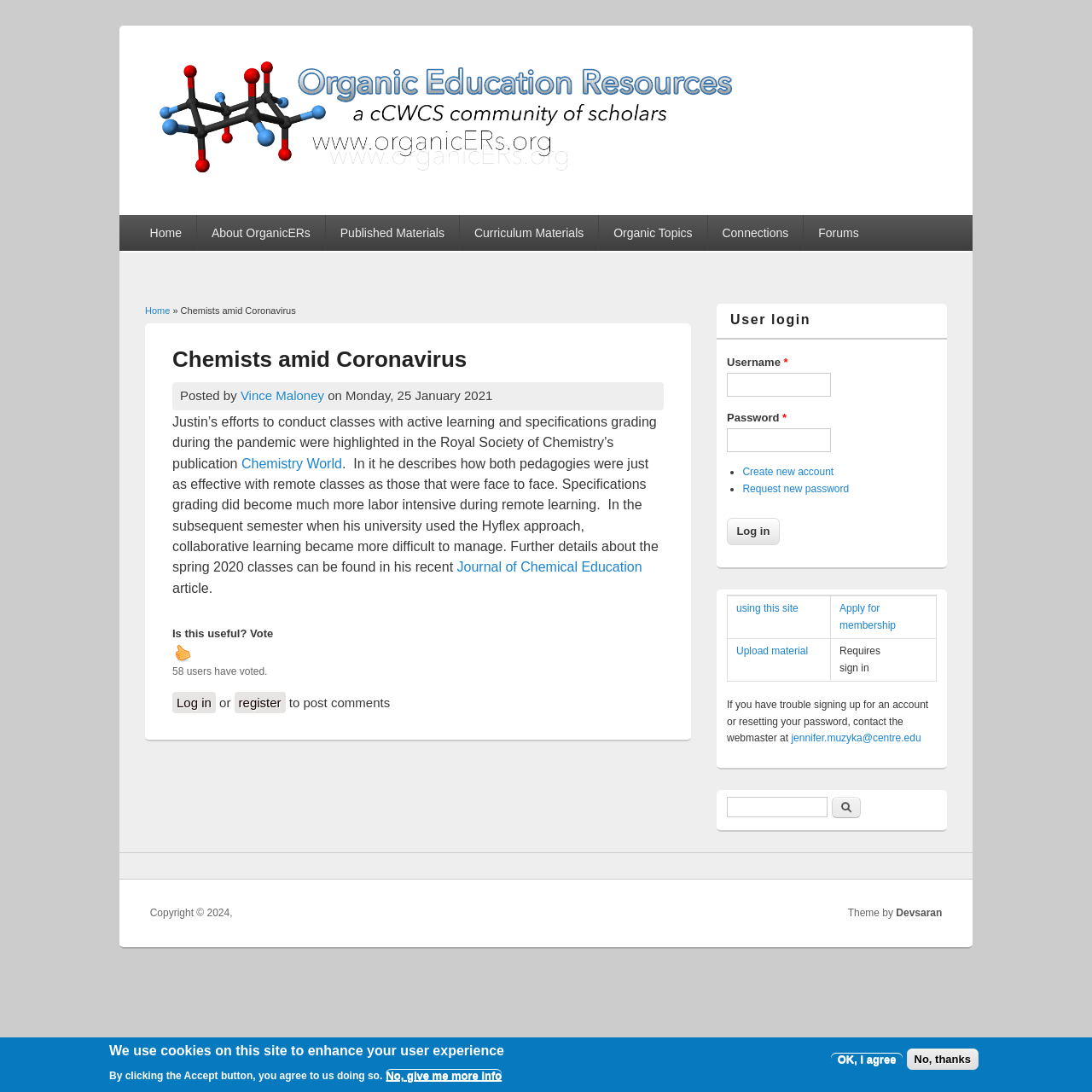Identify the bounding box coordinates of the region I need to click to complete this instruction: "Log in to the website".

[0.158, 0.634, 0.198, 0.653]